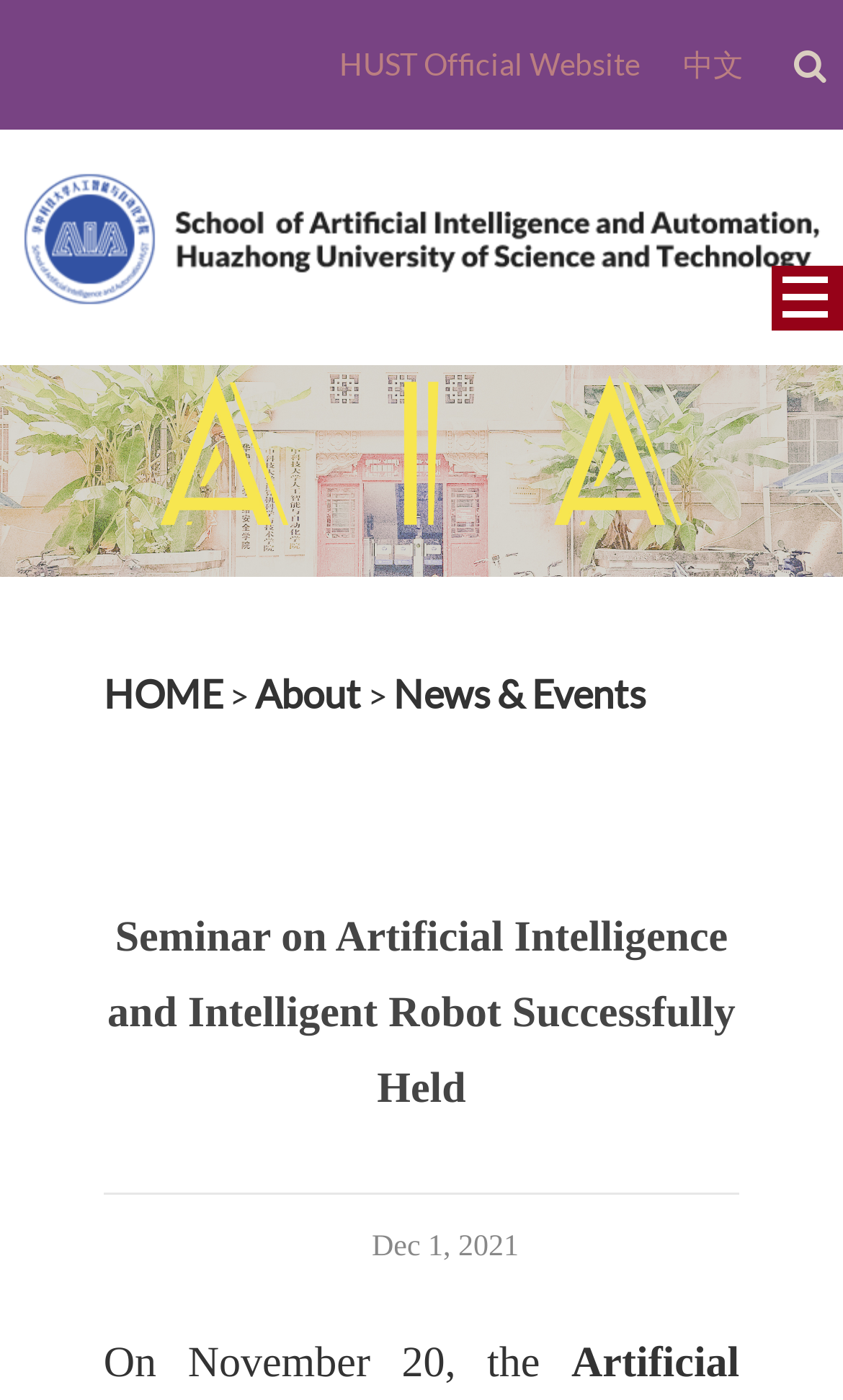Identify the bounding box for the described UI element: "News & Events".

[0.466, 0.478, 0.766, 0.512]